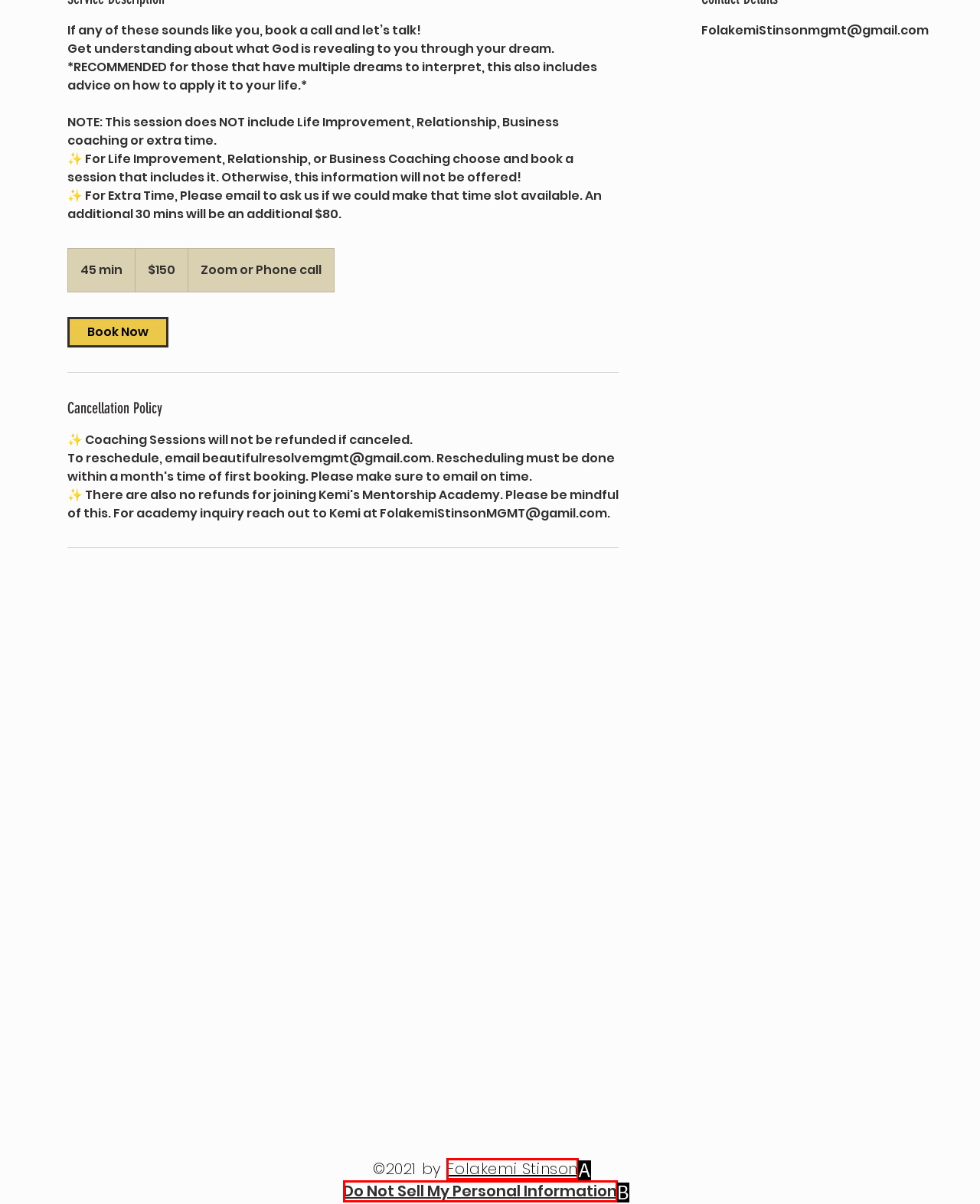Select the option that aligns with the description: Folakemi Stinson
Respond with the letter of the correct choice from the given options.

A